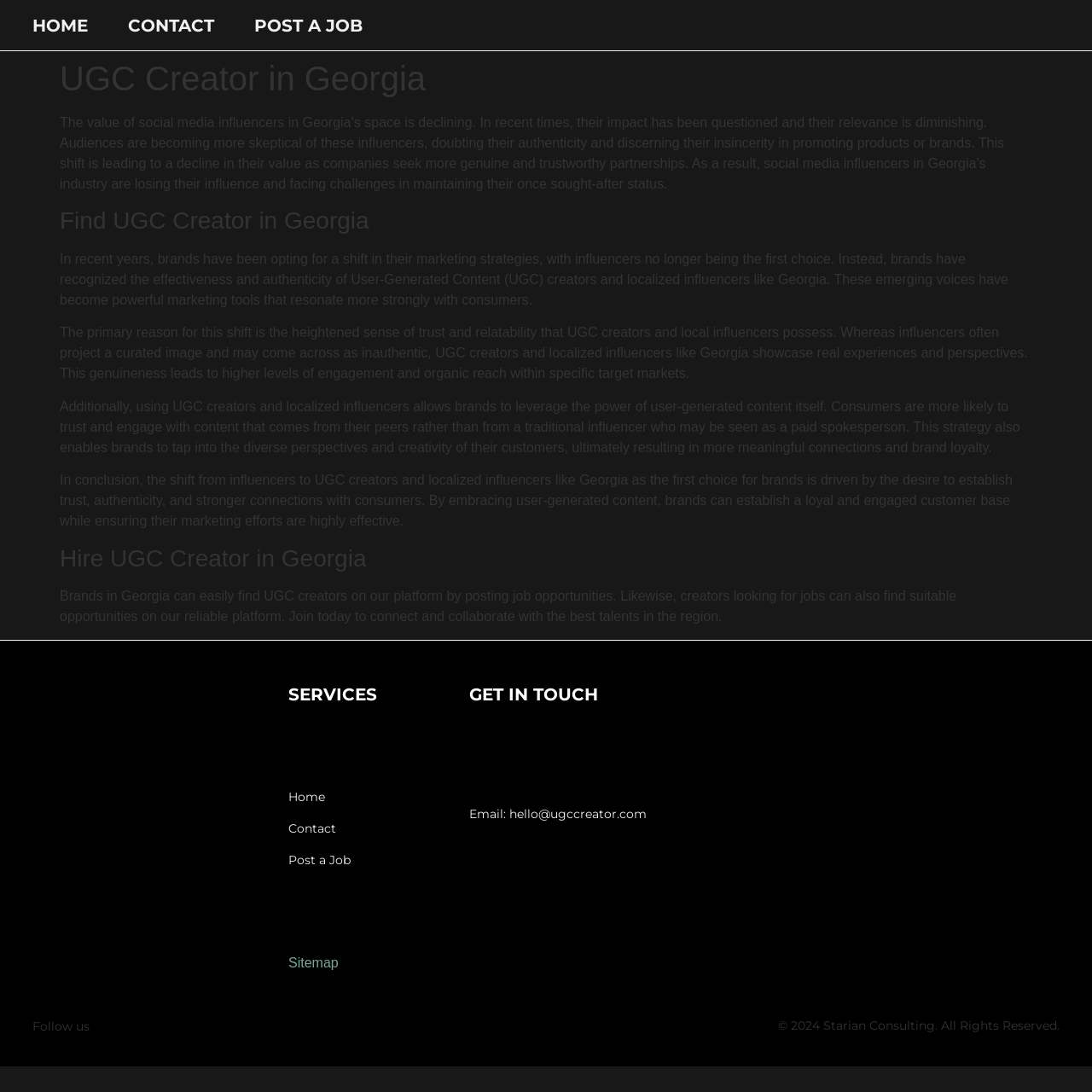Refer to the screenshot and answer the following question in detail:
What is the primary reason for brands shifting from influencers to UGC creators?

According to the webpage, the primary reason for brands shifting from influencers to UGC creators is the heightened sense of trust and relatability that UGC creators and local influencers possess. This is stated in the paragraph that starts with 'The primary reason for this shift is...'.